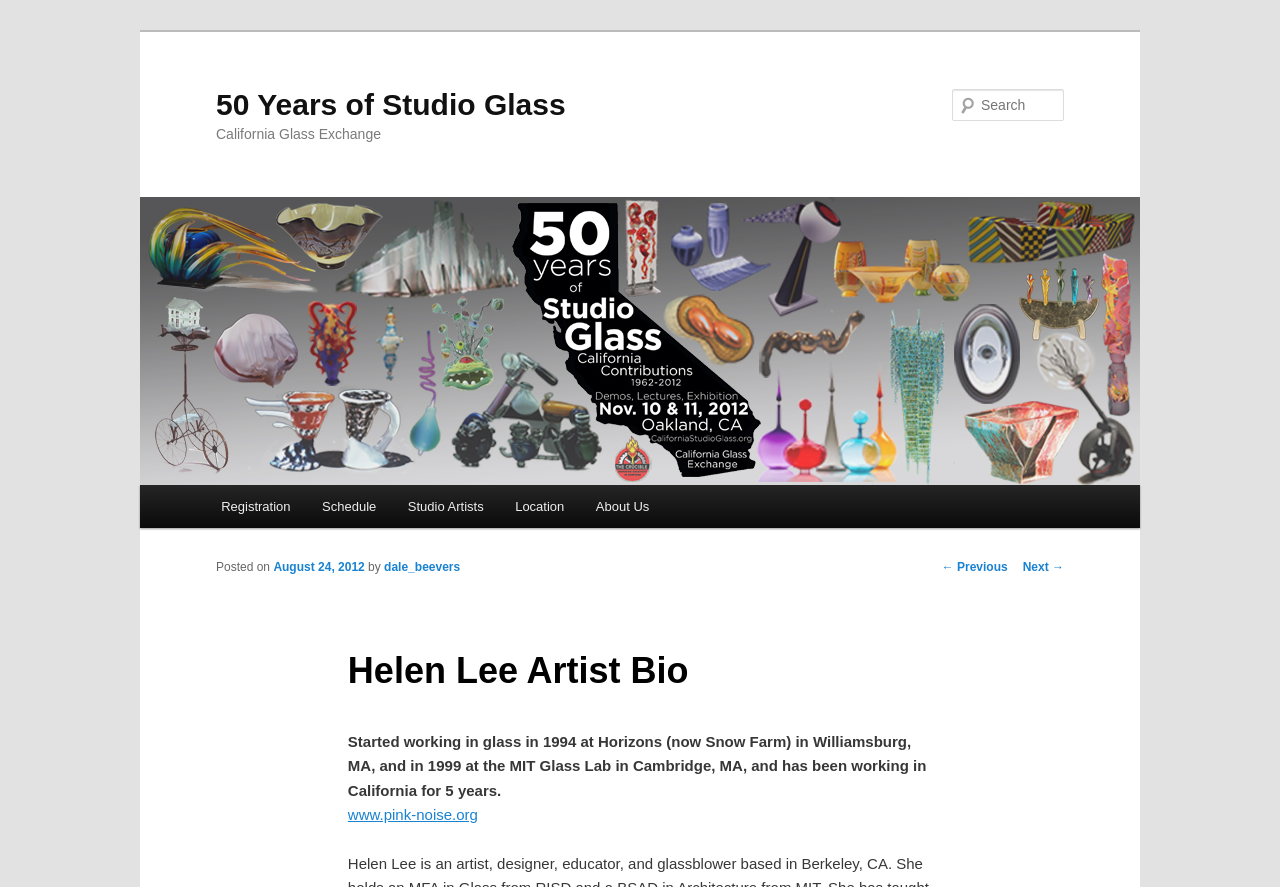Please specify the bounding box coordinates for the clickable region that will help you carry out the instruction: "Explore the 'PARTY' section".

None